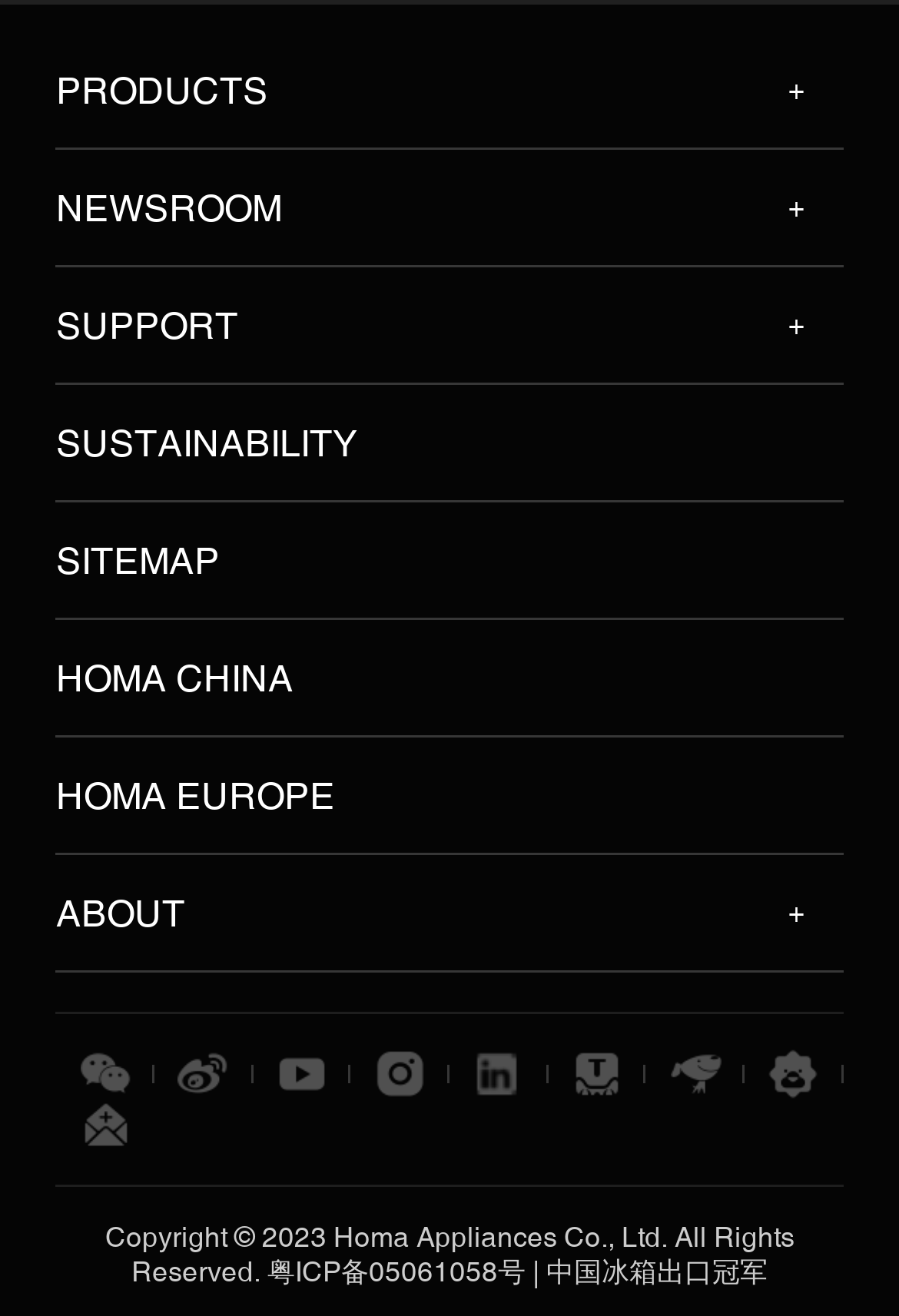Please determine the bounding box coordinates for the element with the description: "粤ICP备05061058号 | 中国冰箱出口冠军".

[0.297, 0.954, 0.854, 0.979]